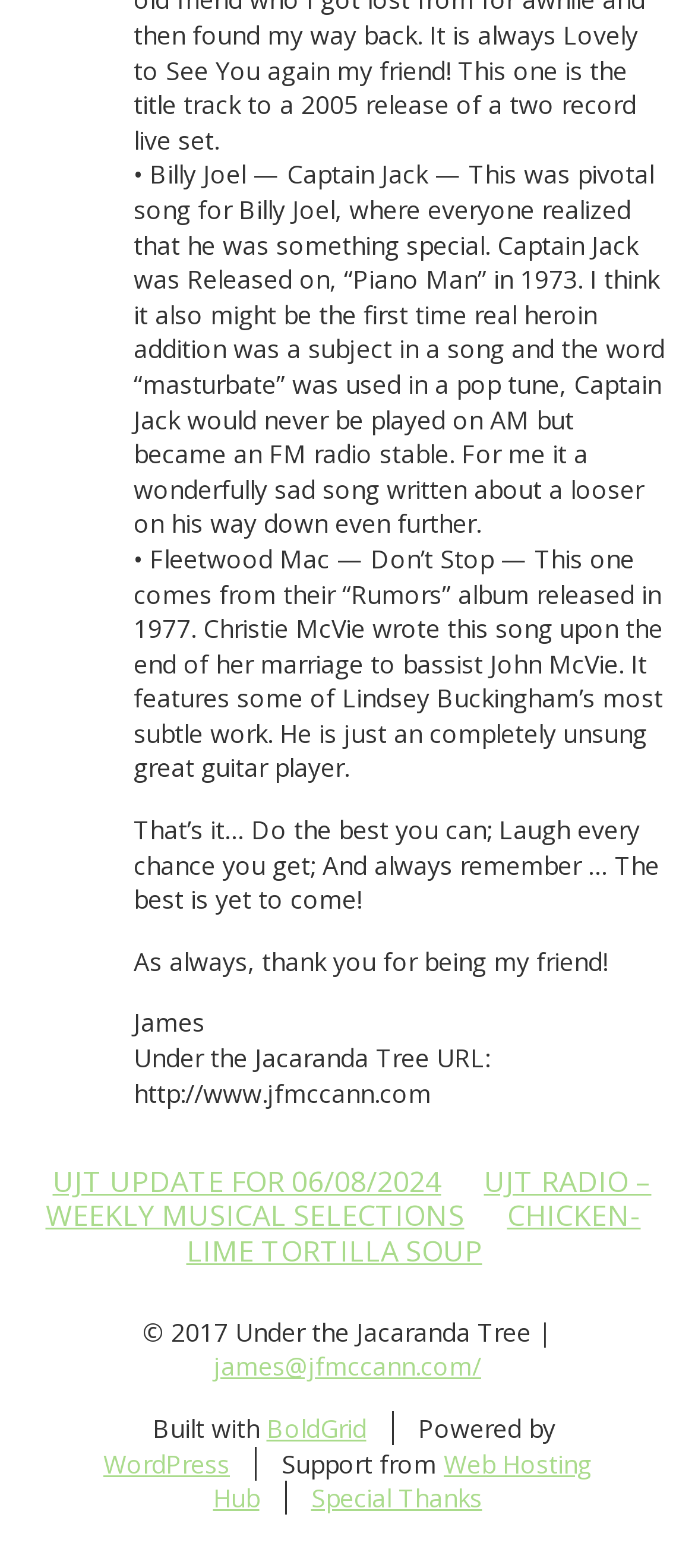Please provide a brief answer to the question using only one word or phrase: 
Who is the author of the text?

James